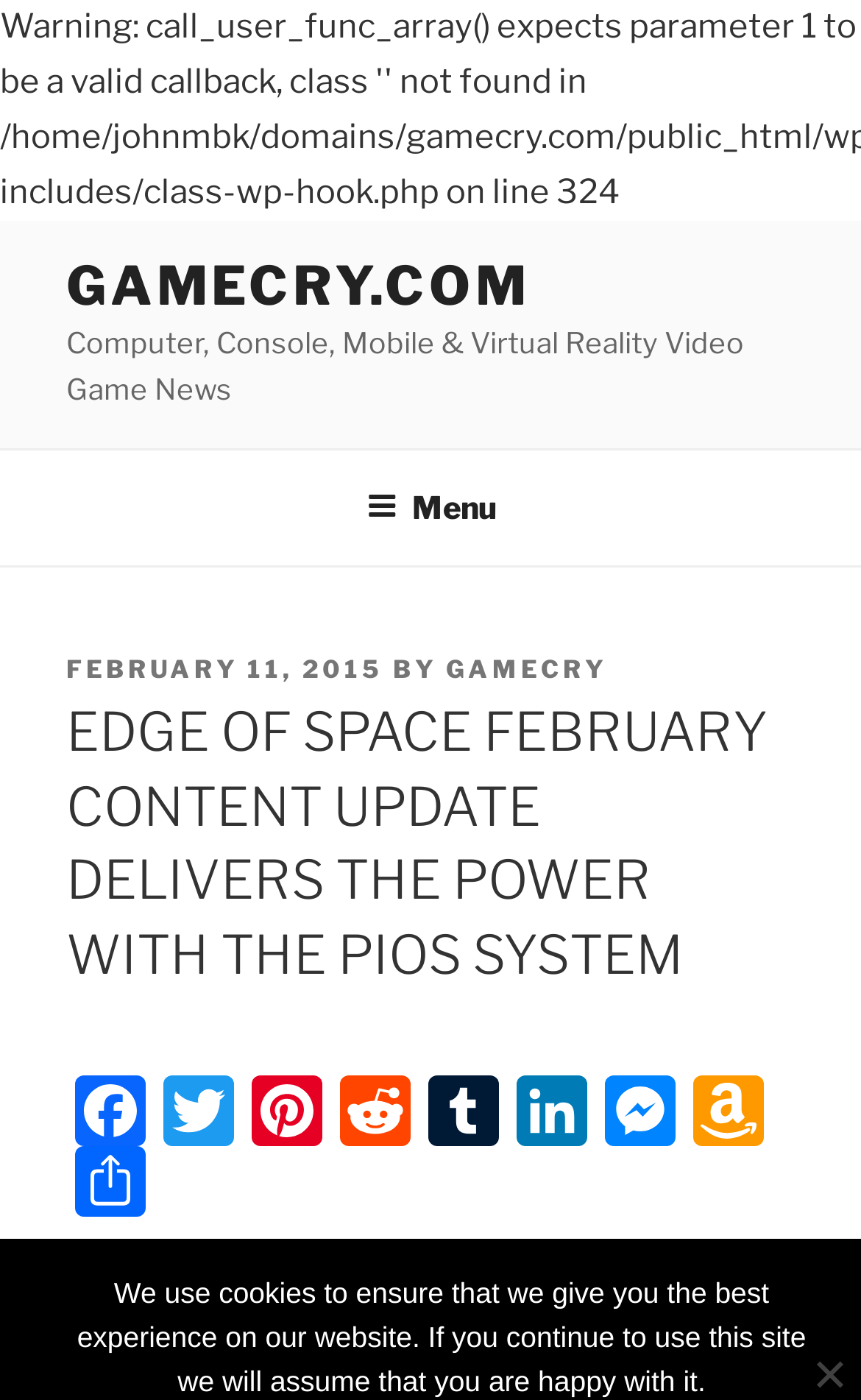How many social media links are available?
Refer to the image and answer the question using a single word or phrase.

9